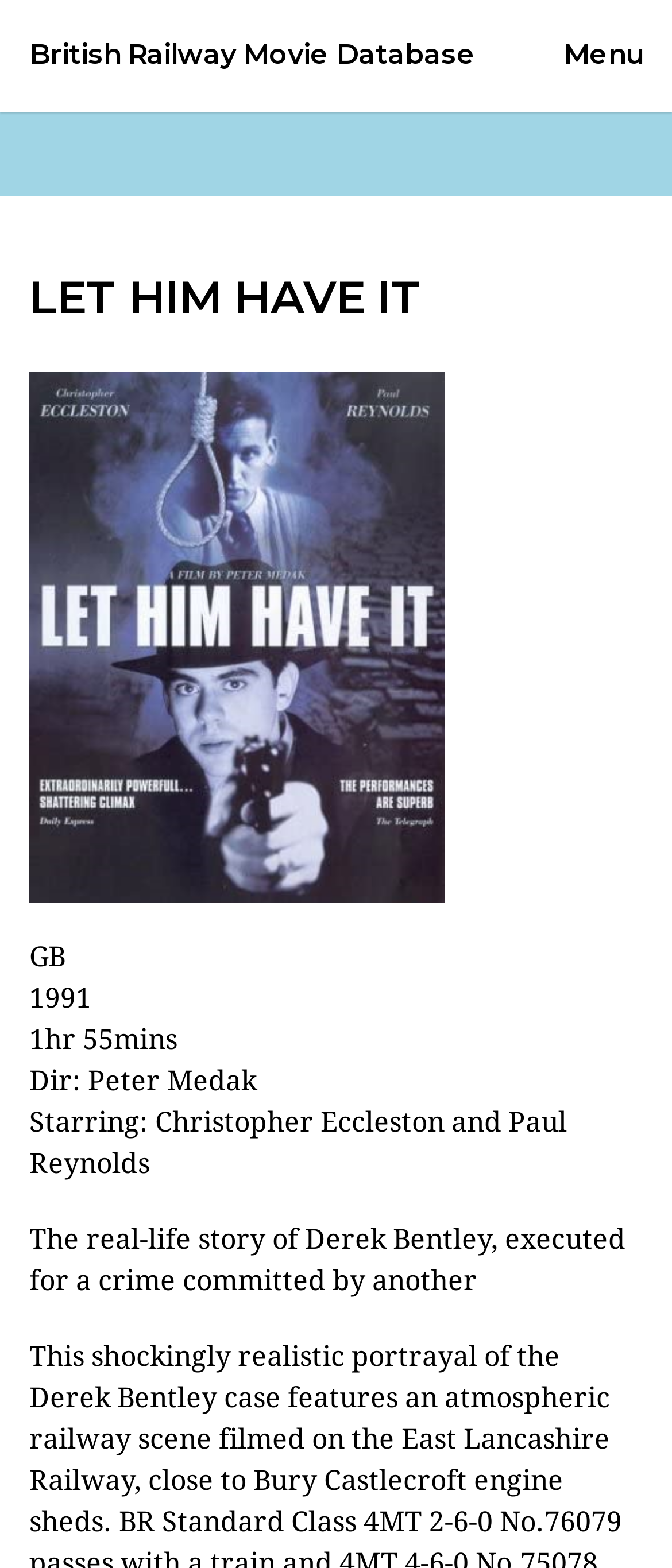What is the duration of the movie?
Please use the image to provide an in-depth answer to the question.

I found the duration of the movie by looking at the text '1hr 55mins' which is located below the text '1991' and above the text 'Dir: Peter Medak'.